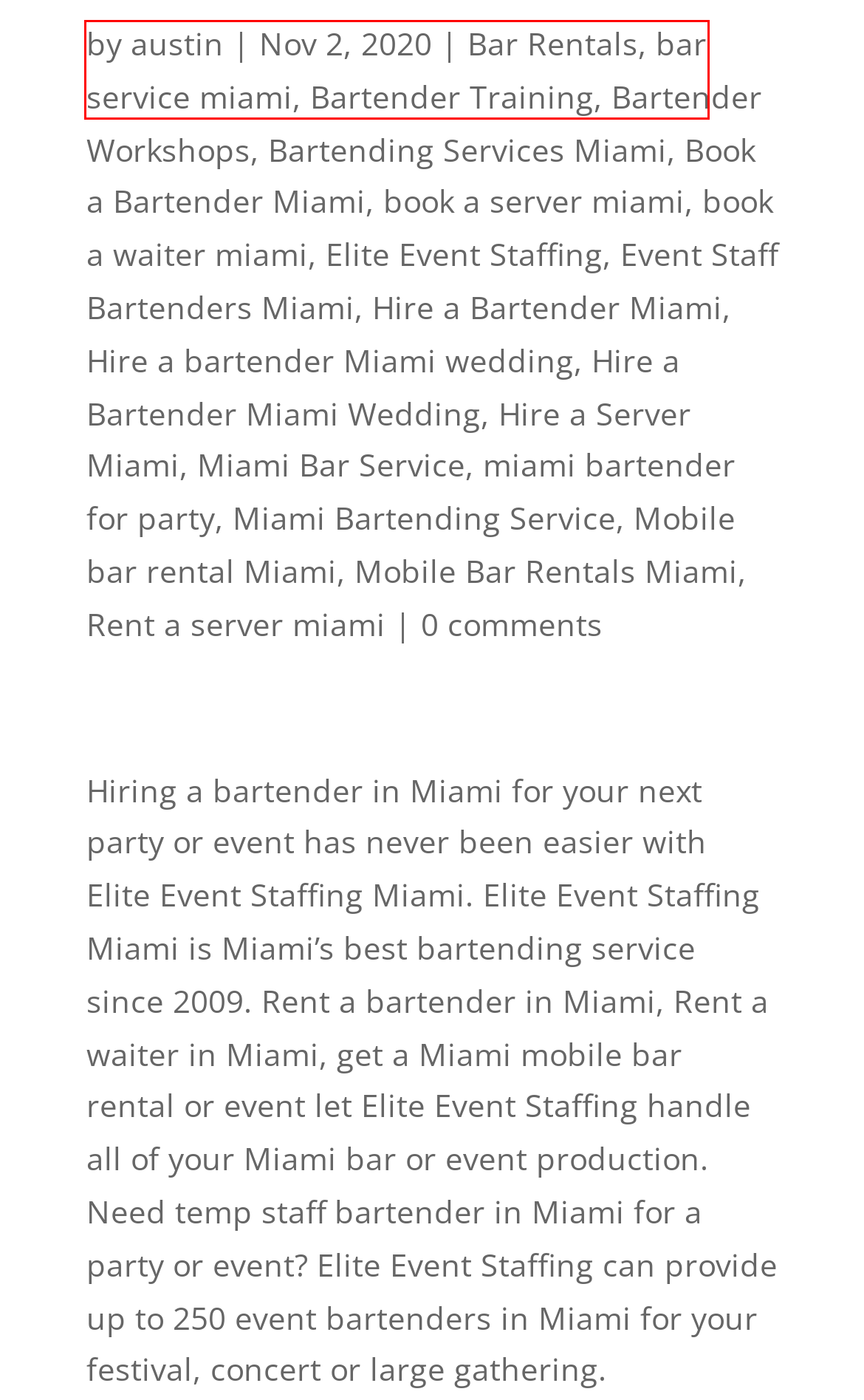View the screenshot of the webpage containing a red bounding box around a UI element. Select the most fitting webpage description for the new page shown after the element in the red bounding box is clicked. Here are the candidates:
A. Hire a Bartender Miami | Elite Event Staffing
B. Hire a Bartender Miami Wedding | Elite Event Staffing
C. Bartender Workshops | Elite Event Staffing
D. Bar Rentals | Elite Event Staffing
E. Bartending Services Miami | Elite Event Staffing
F. Event Staff Bartenders Miami | Elite Event Staffing
G. bar service miami | Elite Event Staffing
H. miami bartender for party | Elite Event Staffing

G